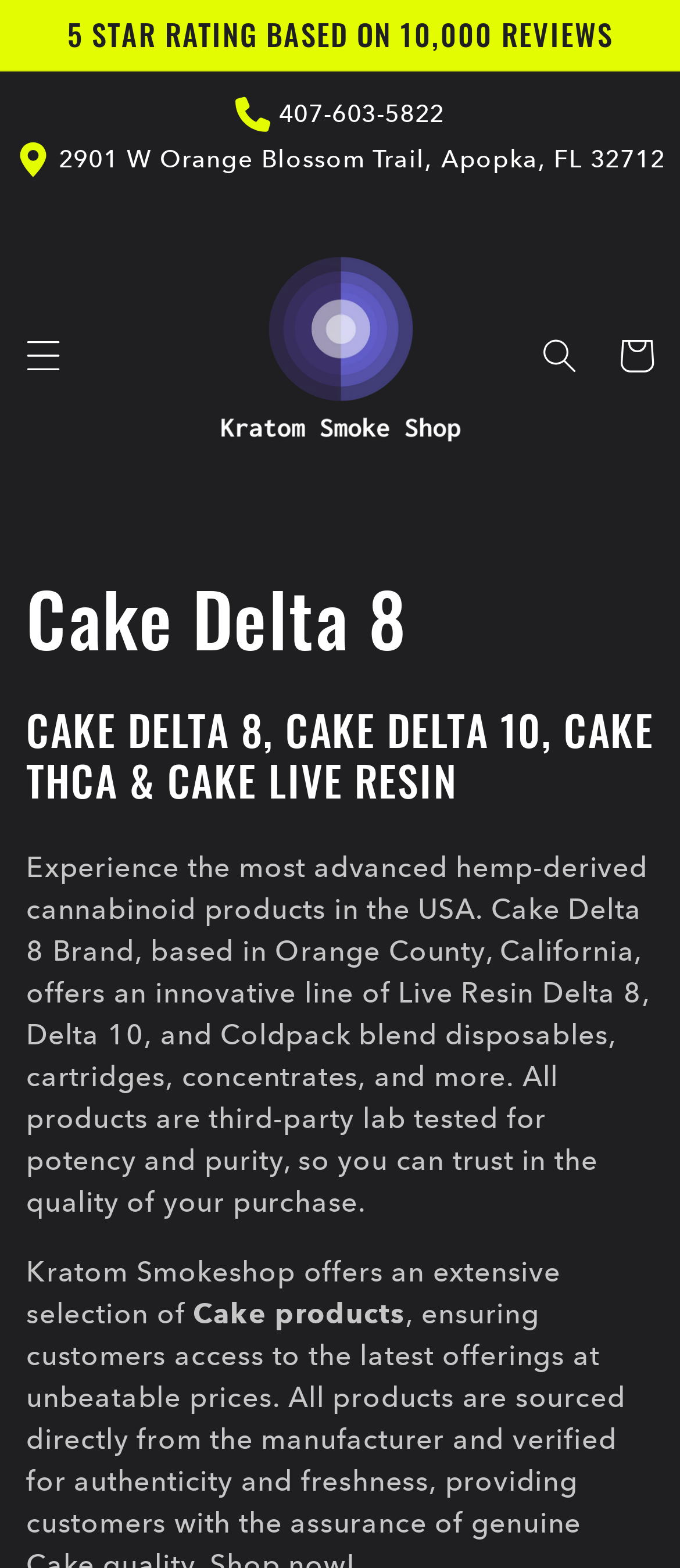Construct a comprehensive description capturing every detail on the webpage.

The webpage is about Cake Delta 8 Brand, a company that offers hemp-derived cannabinoid products in the USA. At the top of the page, there is an announcement section with a 5-star rating based on 10,000 reviews. Below this, there is a phone number and an address, 2901 W Orange Blossom Trail, Apopka, FL 32712. 

To the left of the address, there is a menu button. On the right side of the top section, there is a link to Kratom Smokeshop, accompanied by an image of the same name. Next to this, there is a search button and a cart link.

The main content of the page is divided into sections. The first section has a heading that reads "Collection: Cake Delta 8" and is followed by a subheading that lists the different types of Cake products, including Delta 8, Delta 10, THCA, and Live Resin. 

Below this, there is a paragraph that describes the Cake Delta 8 Brand, mentioning that they offer innovative products that are third-party lab tested for potency and purity. The paragraph also mentions that the company is based in Orange County, California.

The next section starts with a sentence that mentions Kratom Smokeshop's extensive selection of products, and then specifically highlights Cake products.